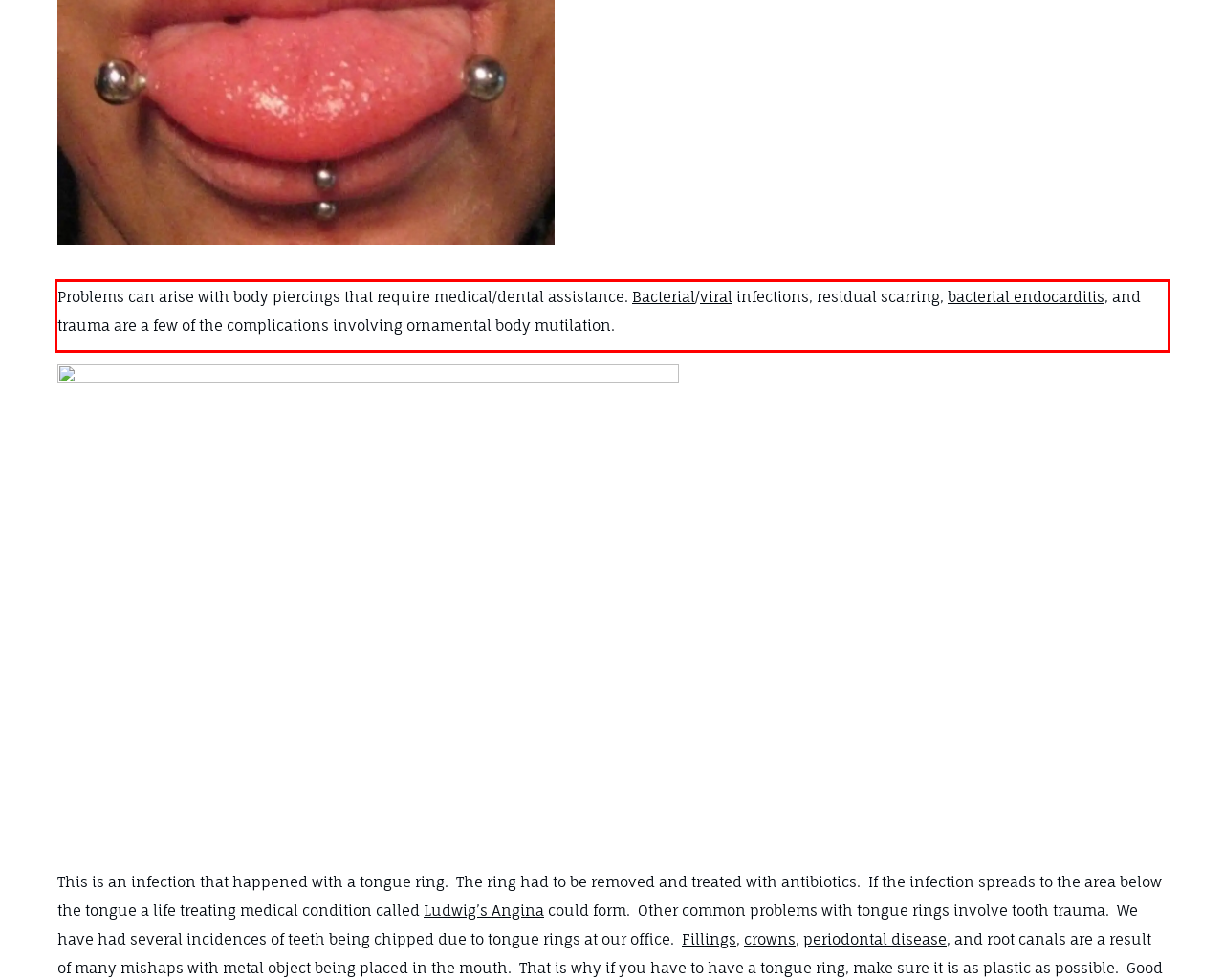Please examine the webpage screenshot containing a red bounding box and use OCR to recognize and output the text inside the red bounding box.

Problems can arise with body piercings that require medical/dental assistance. Bacterial/viral infections, residual scarring, bacterial endocarditis, and trauma are a few of the complications involving ornamental body mutilation.